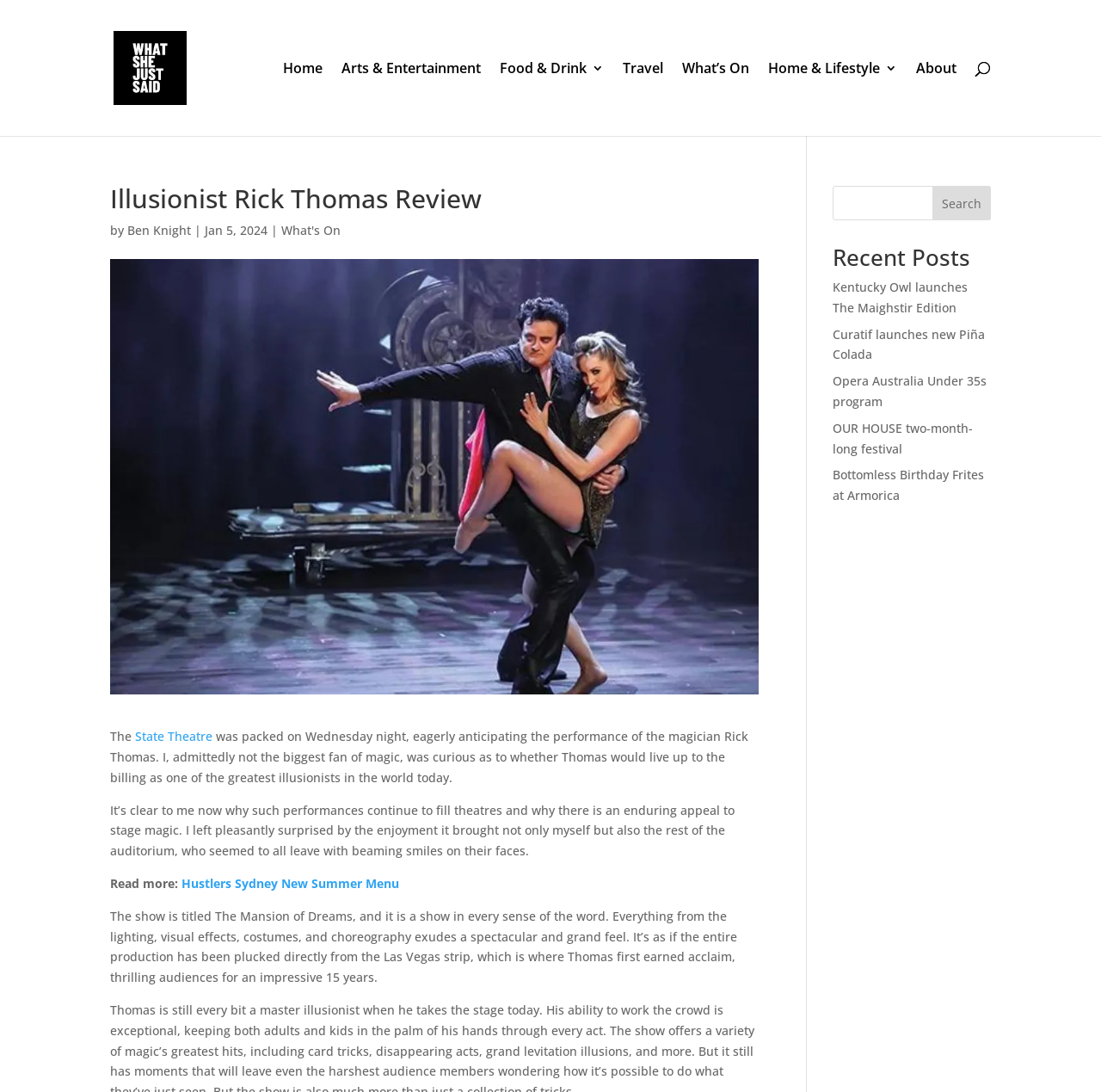Locate the UI element described as follows: "Home & Lifestyle". Return the bounding box coordinates as four float numbers between 0 and 1 in the order [left, top, right, bottom].

[0.698, 0.057, 0.815, 0.125]